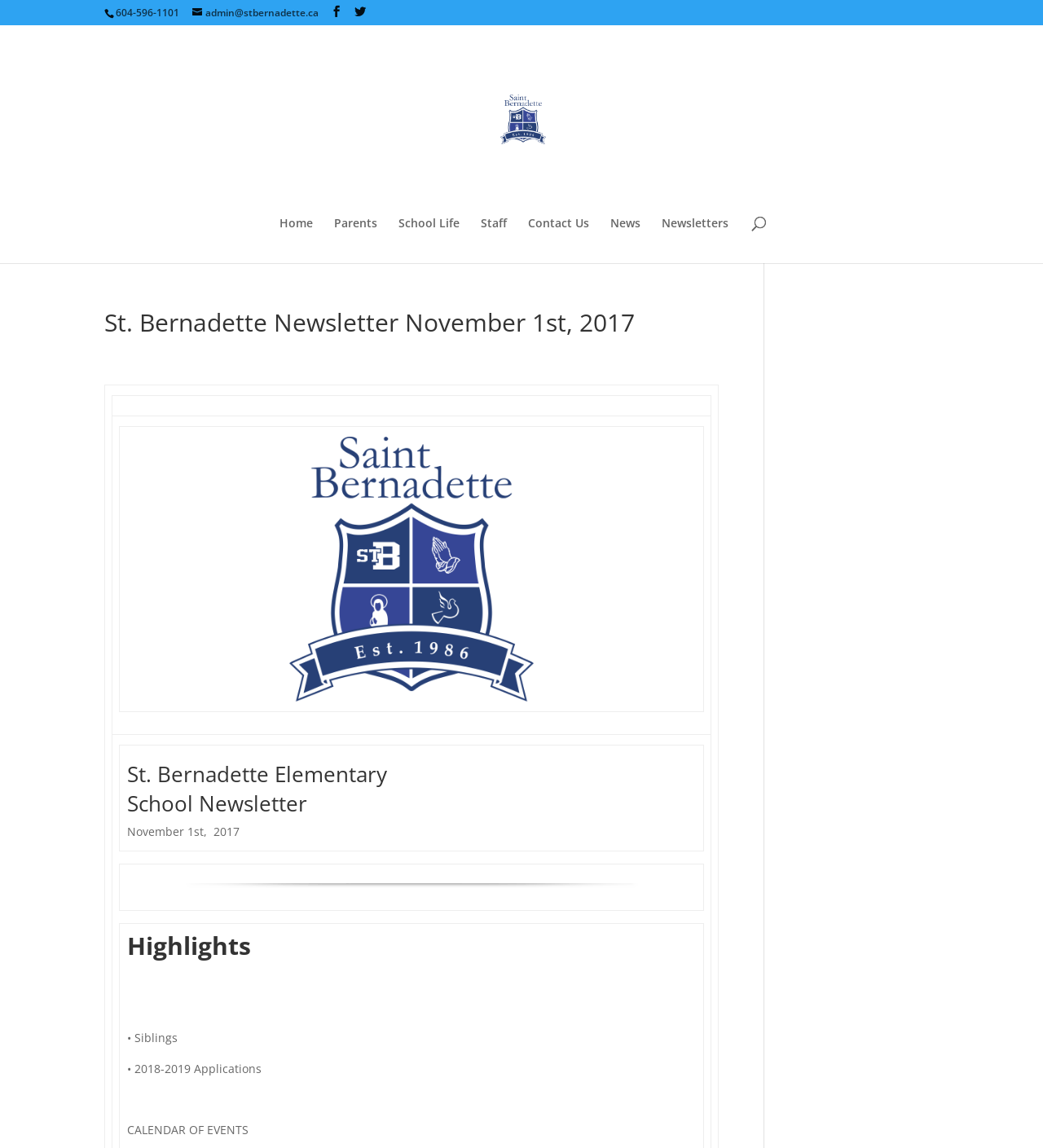Give a one-word or short phrase answer to this question: 
How many links are there in the top navigation menu?

6